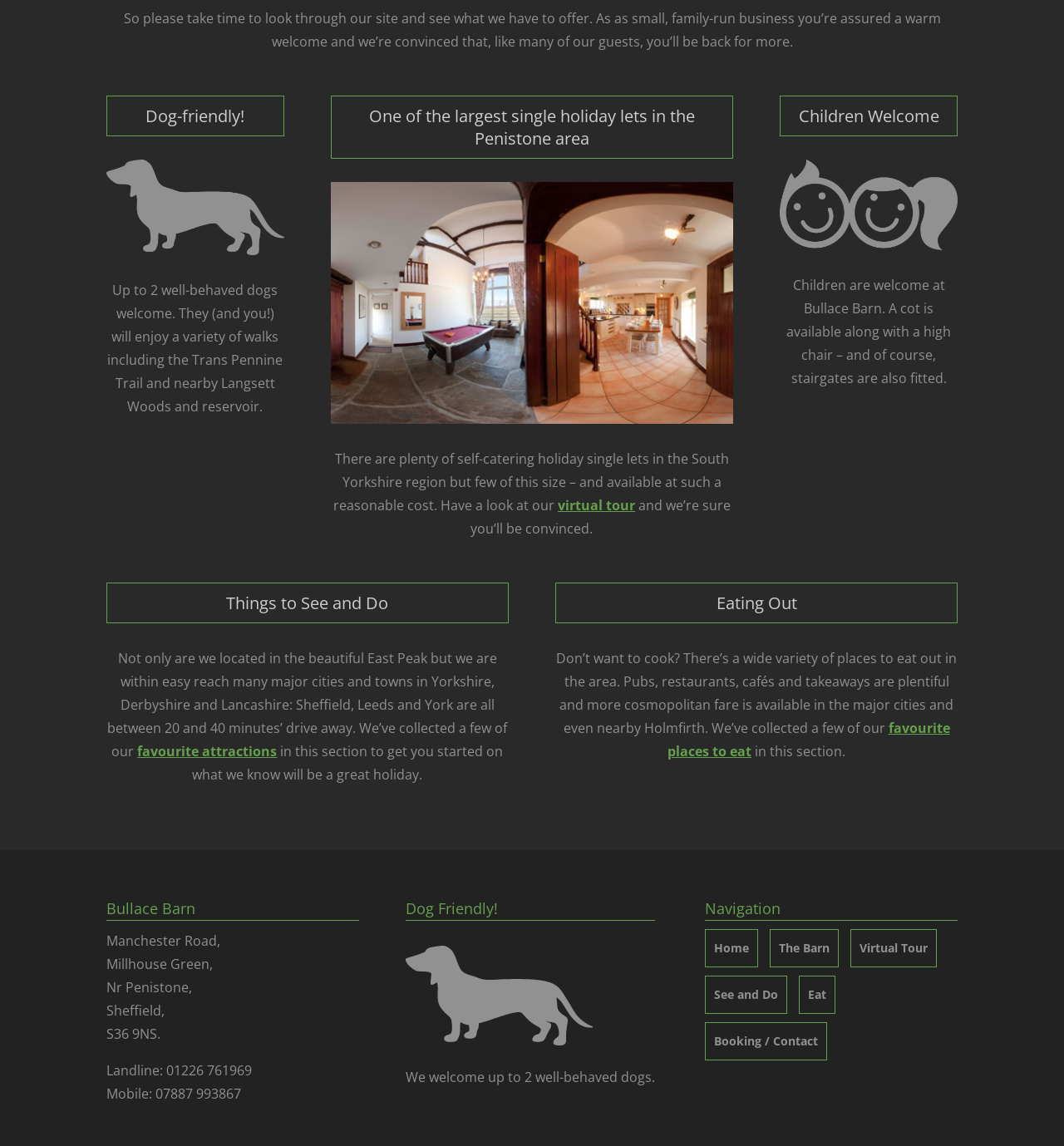Kindly respond to the following question with a single word or a brief phrase: 
What type of activities are mentioned in the 'Things to See and Do' section?

Visiting cities and towns